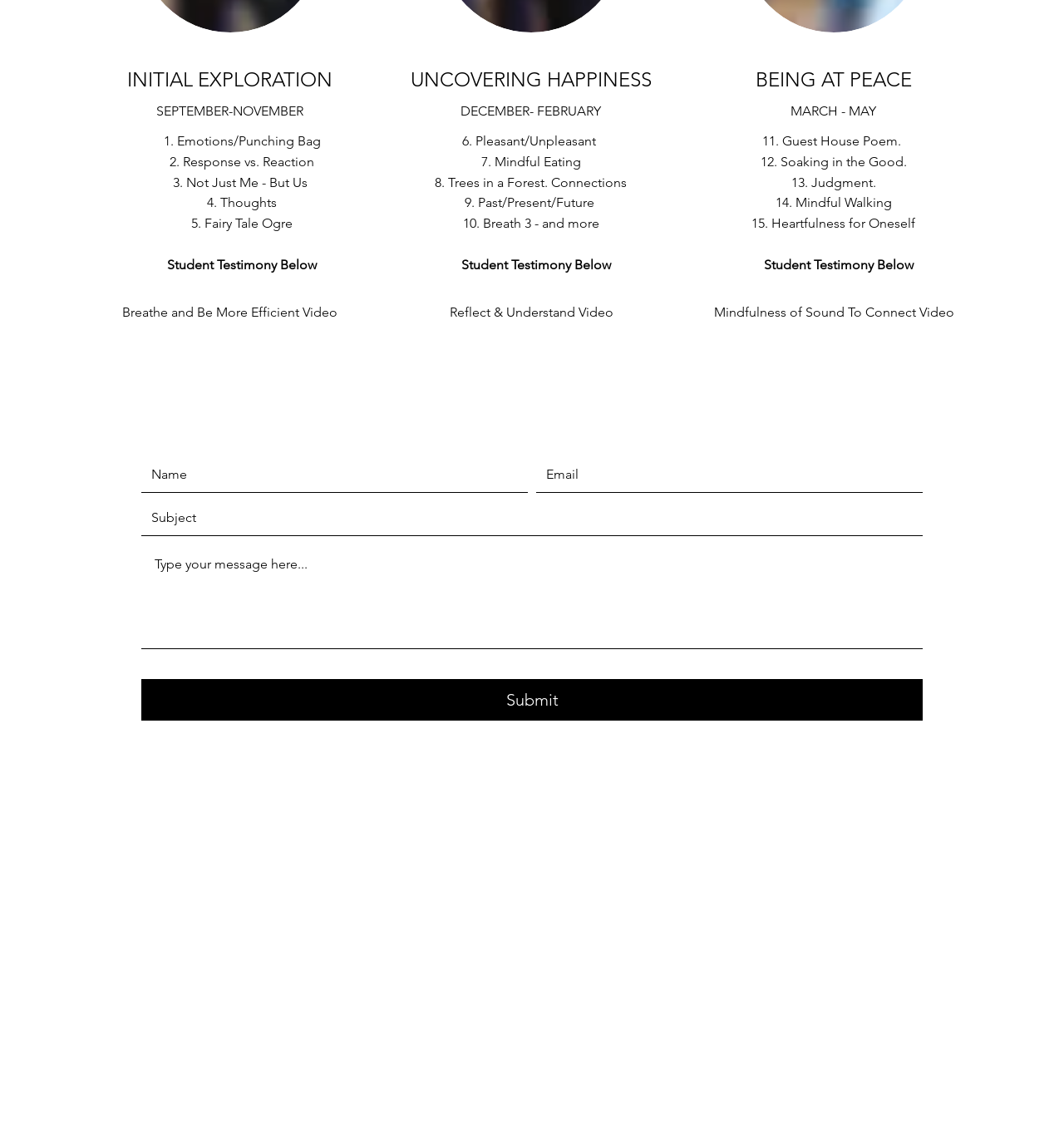How many topics are listed in the BEING AT PEACE section?
Answer the question in as much detail as possible.

The webpage has a section titled 'BEING AT PEACE' which contains a list of topics. There are 5 topics in this list, which are indicated by the StaticText elements with the texts '11. Guest House Poem.', '12. Soaking in the Good.', '13. Judgment.', '14. Mindful Walking', and '15. Heartfulness for Oneself'.